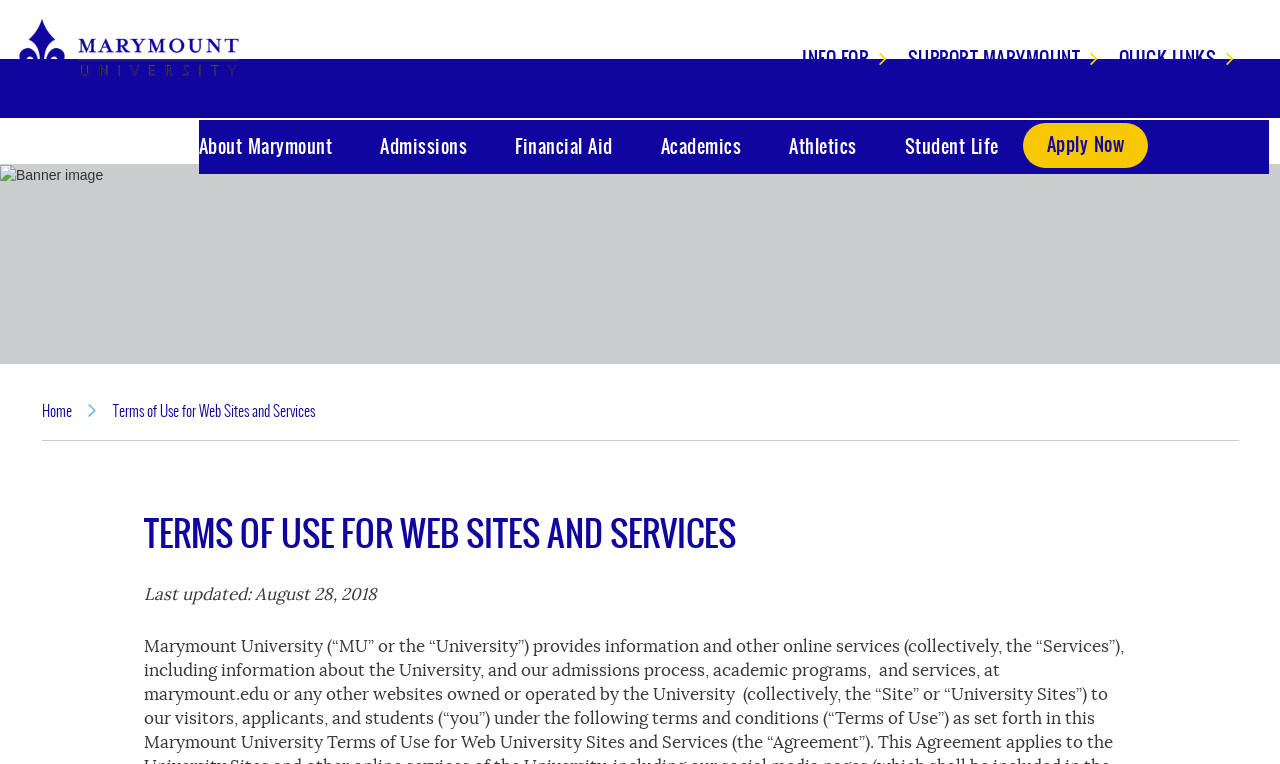Analyze the image and provide a detailed answer to the question: What is the title of the webpage?

The title of the webpage can be found in the middle of the webpage, where it is written as 'Terms of Use for Web Sites and Services' in a larger font size.